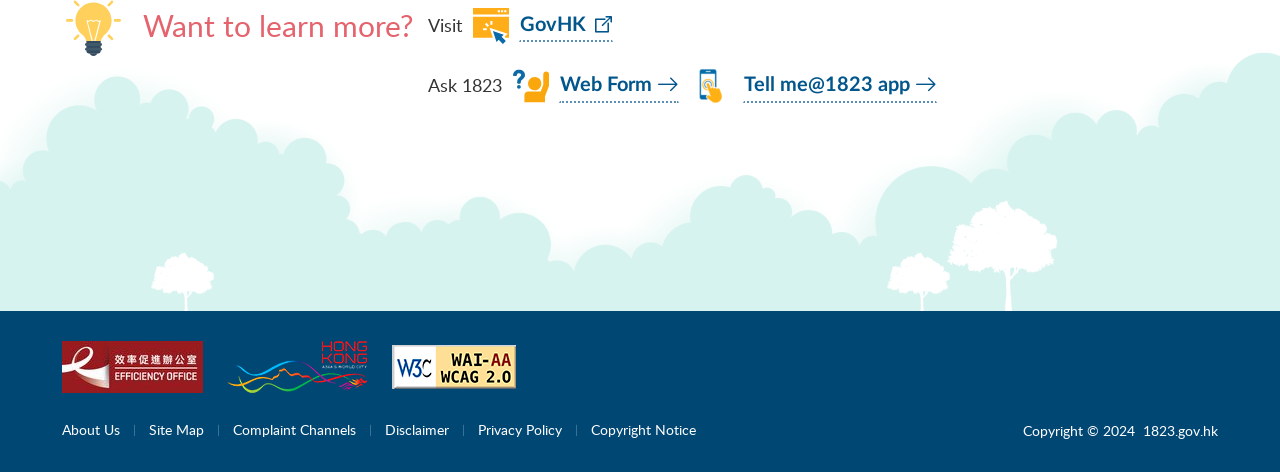Locate the bounding box coordinates of the area you need to click to fulfill this instruction: 'Visit GovHK'. The coordinates must be in the form of four float numbers ranging from 0 to 1: [left, top, right, bottom].

[0.406, 0.021, 0.479, 0.089]